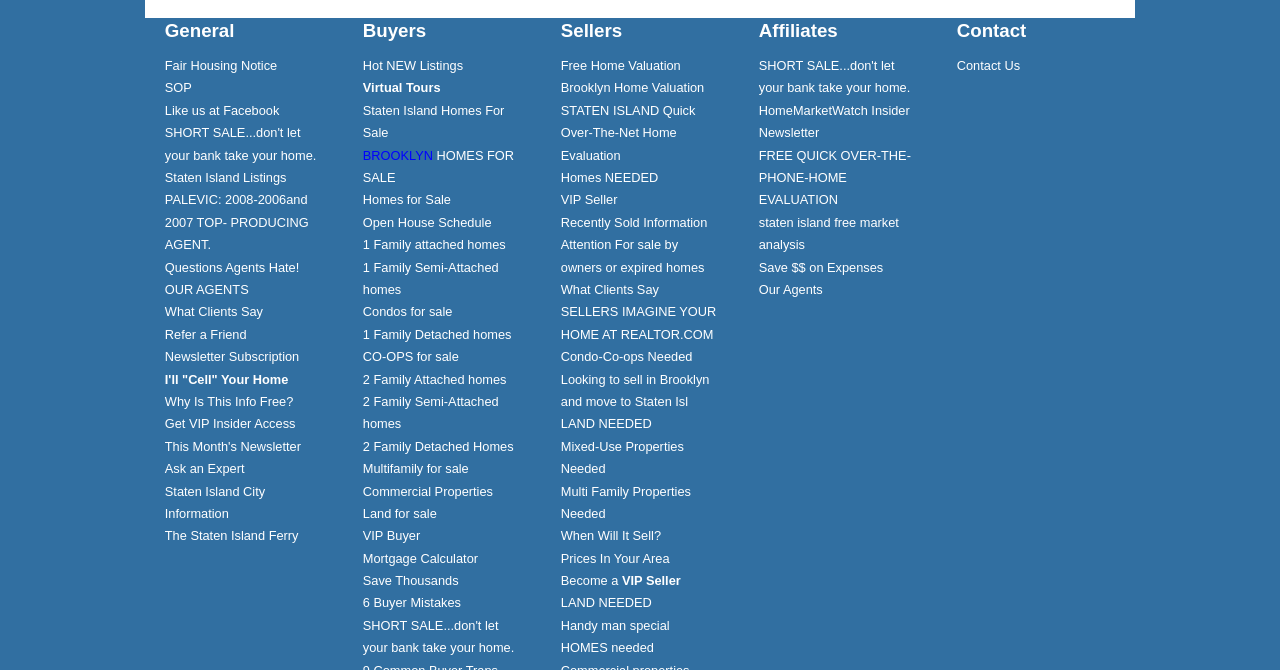Locate the bounding box of the UI element defined by this description: "Full PDF 595.987 KB". The coordinates should be given as four float numbers between 0 and 1, formatted as [left, top, right, bottom].

None